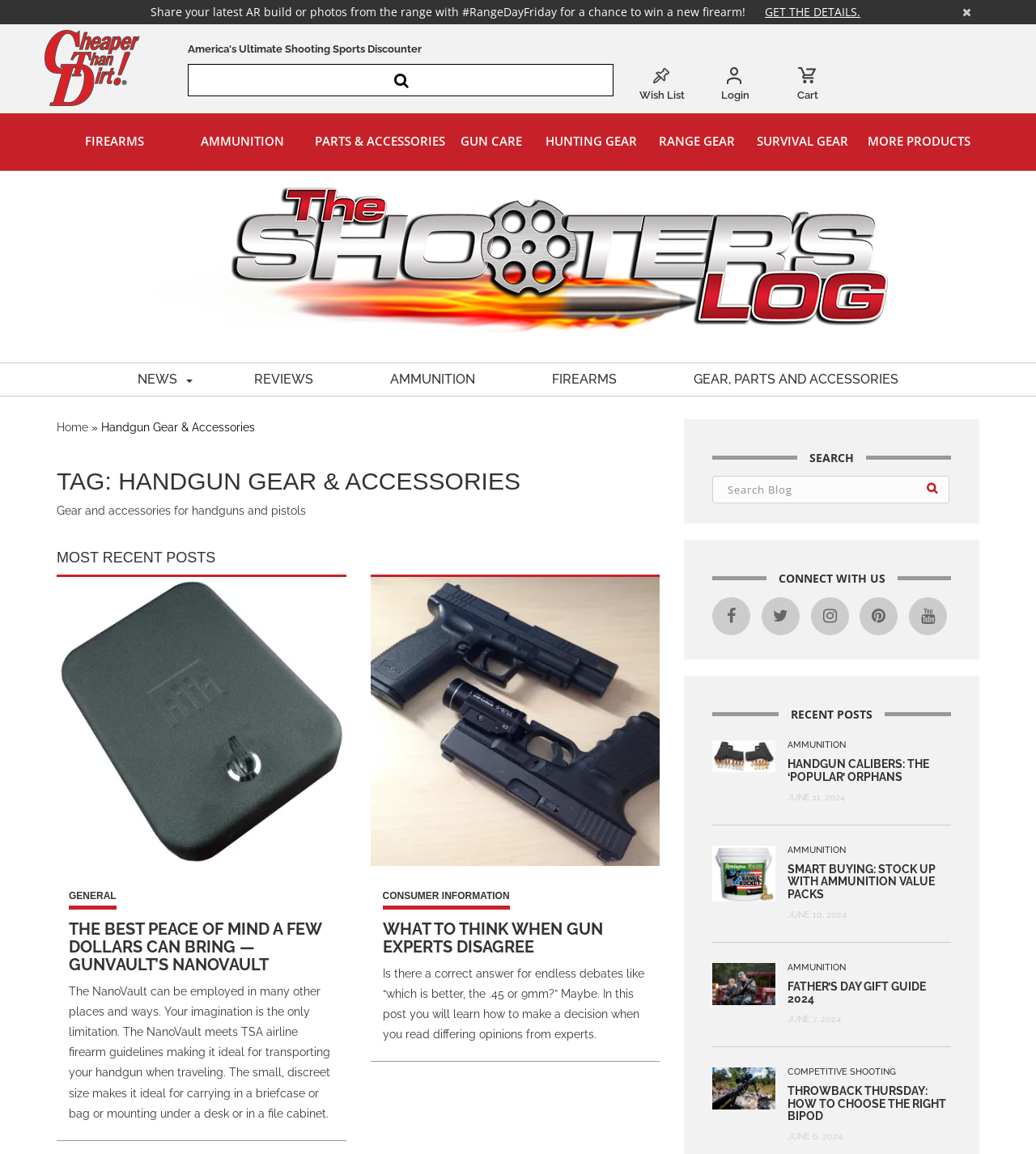Determine the bounding box coordinates for the clickable element to execute this instruction: "Click on the Cheaper Than Dirt link". Provide the coordinates as four float numbers between 0 and 1, i.e., [left, top, right, bottom].

[0.043, 0.051, 0.135, 0.064]